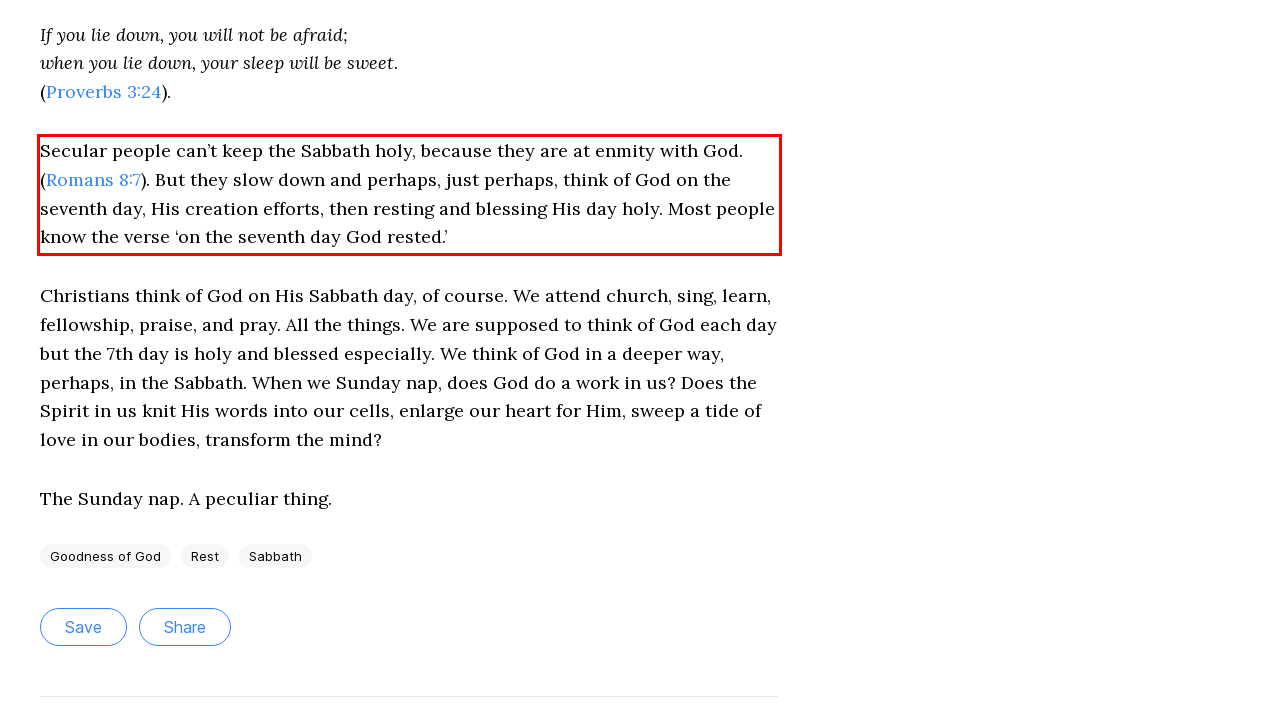Analyze the red bounding box in the provided webpage screenshot and generate the text content contained within.

Secular people can’t keep the Sabbath holy, because they are at enmity with God. (Romans 8:7). But they slow down and perhaps, just perhaps, think of God on the seventh day, His creation efforts, then resting and blessing His day holy. Most people know the verse ‘on the seventh day God rested.’